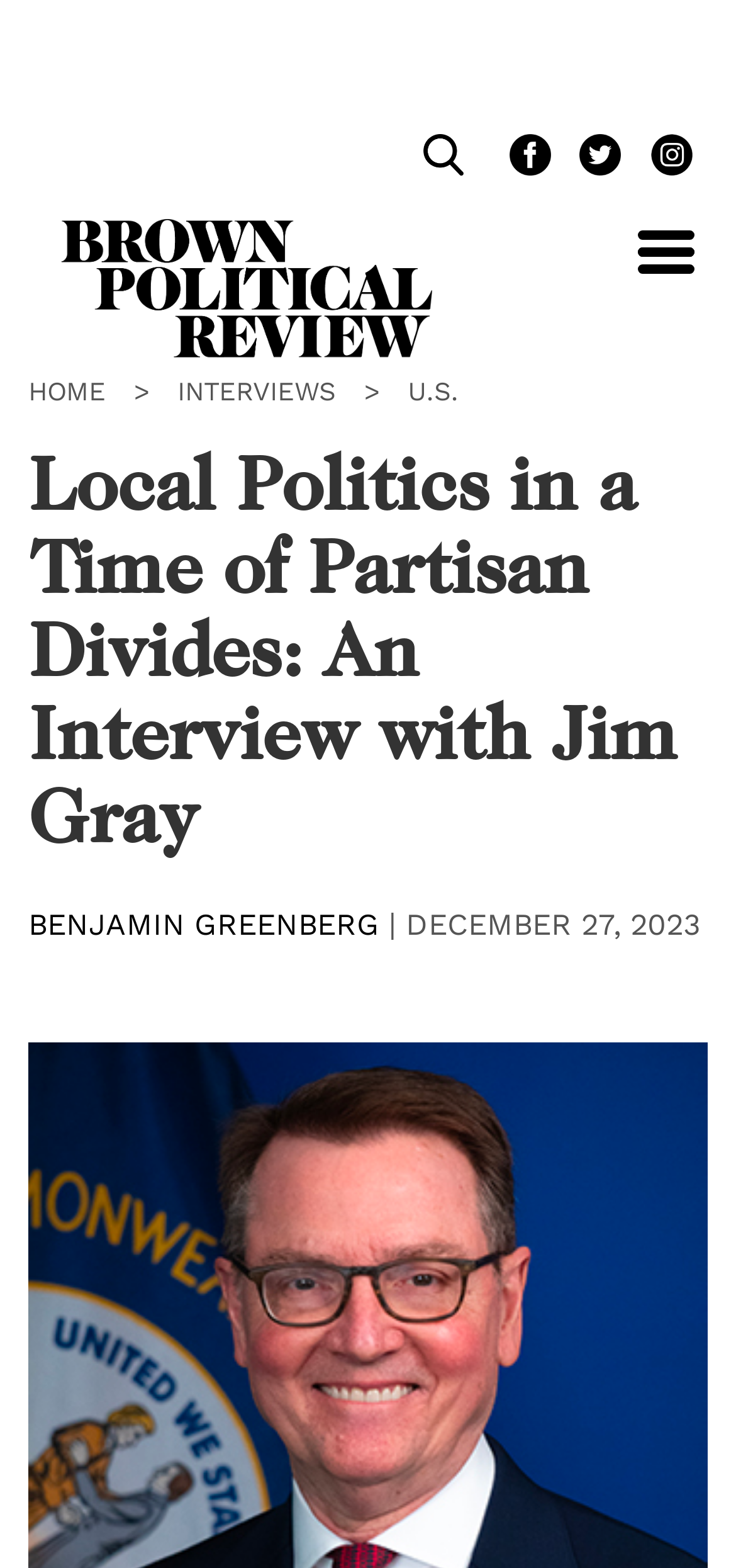Please specify the bounding box coordinates of the clickable section necessary to execute the following command: "click the menu button".

None